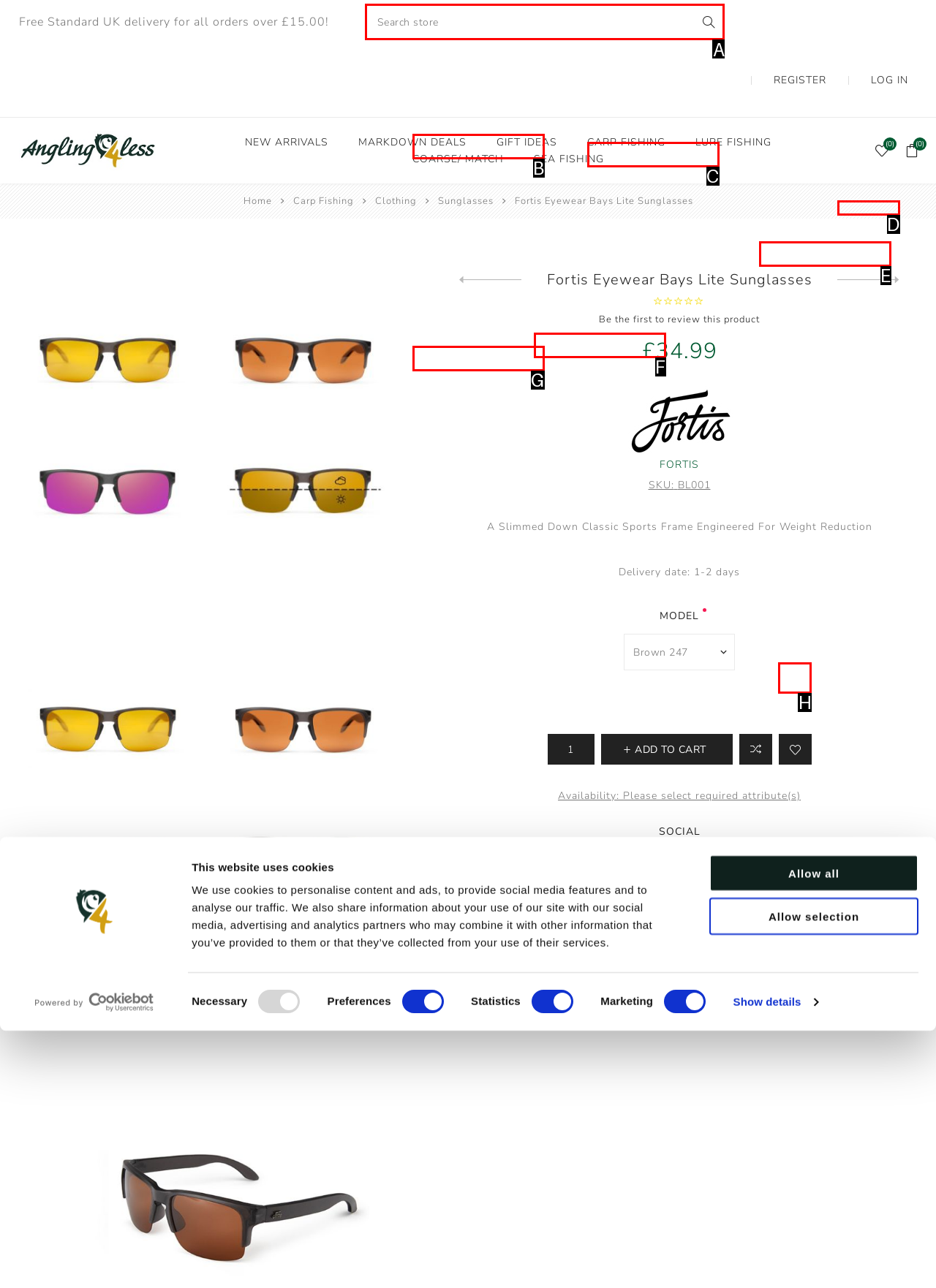Select the HTML element to finish the task: Go to the 'Equipment' page Reply with the letter of the correct option.

None